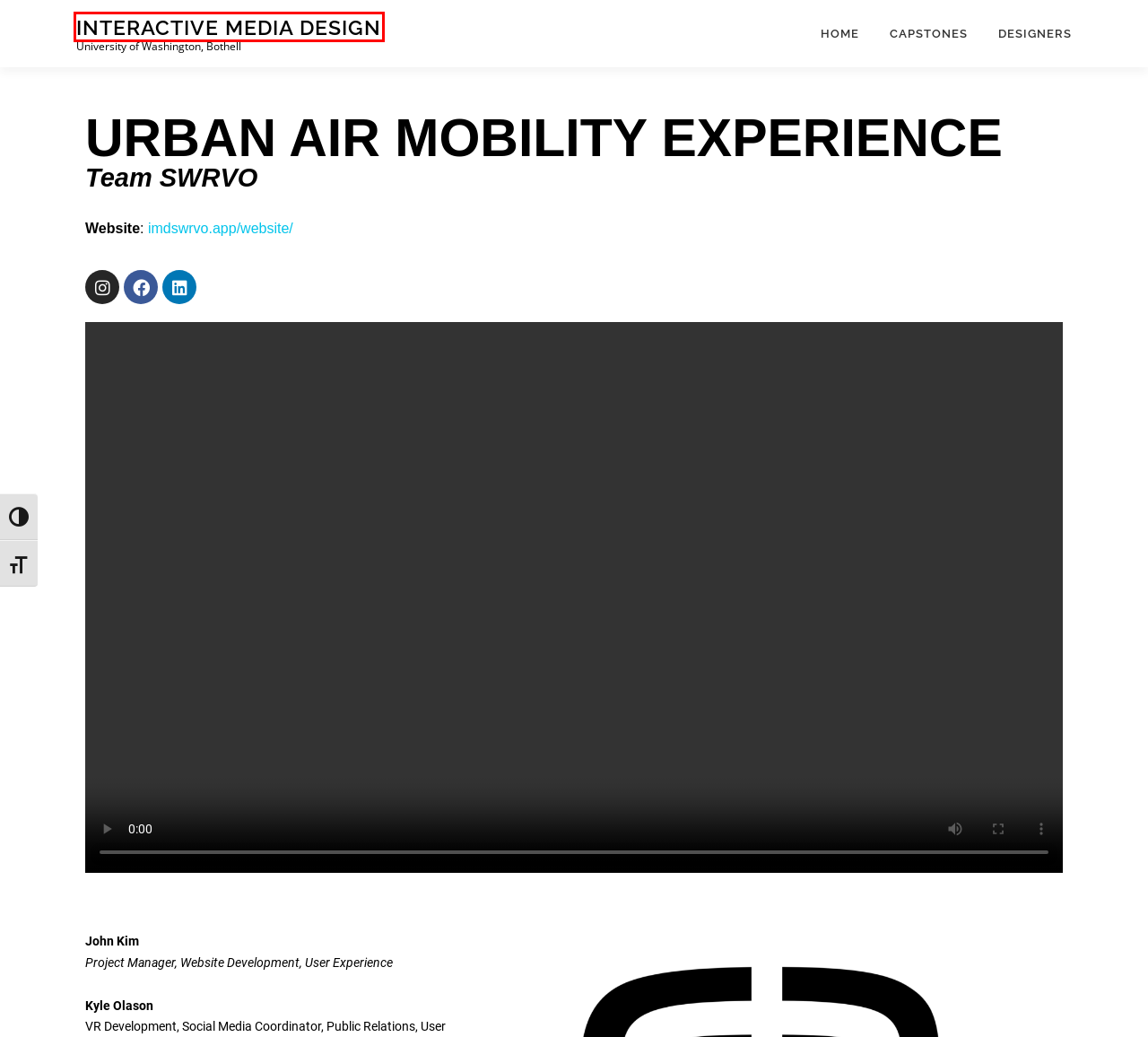Examine the screenshot of the webpage, noting the red bounding box around a UI element. Pick the webpage description that best matches the new page after the element in the red bounding box is clicked. Here are the candidates:
A. 2022 Capstone – Interactive Media Design
B. Interactive Media Design – University of Washington, Bothell
C. 2024 Capstone – Interactive Media Design
D. 2023 Capstone – Interactive Media Design
E. 2019 Designers – Interactive Media Design
F. 2020 Designers – Interactive Media Design
G. 2023 Designers – Interactive Media Design
H. 2019 Capstone – Interactive Media Design

B